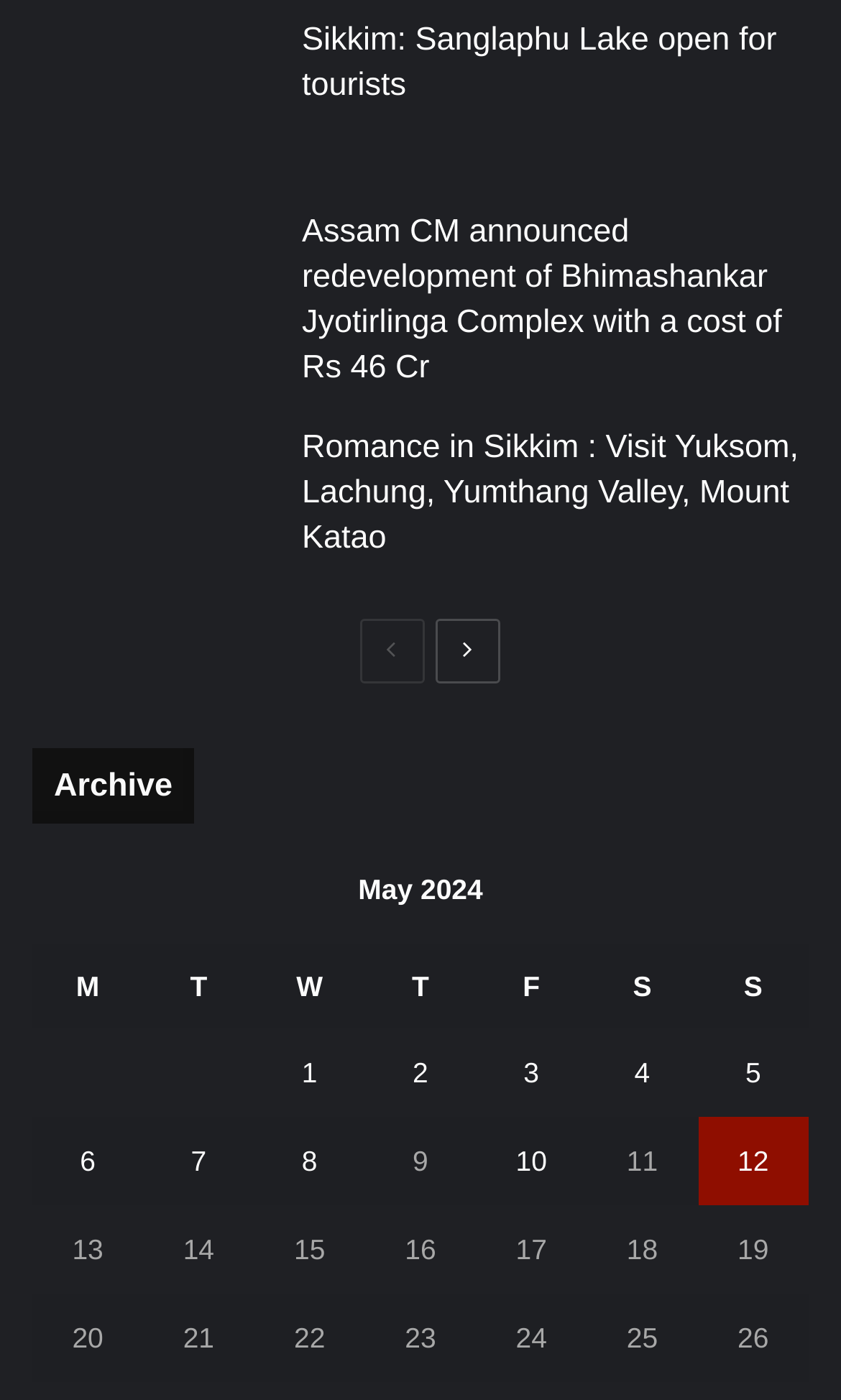Give a one-word or short phrase answer to the question: 
How many rows are in the archive table?

5